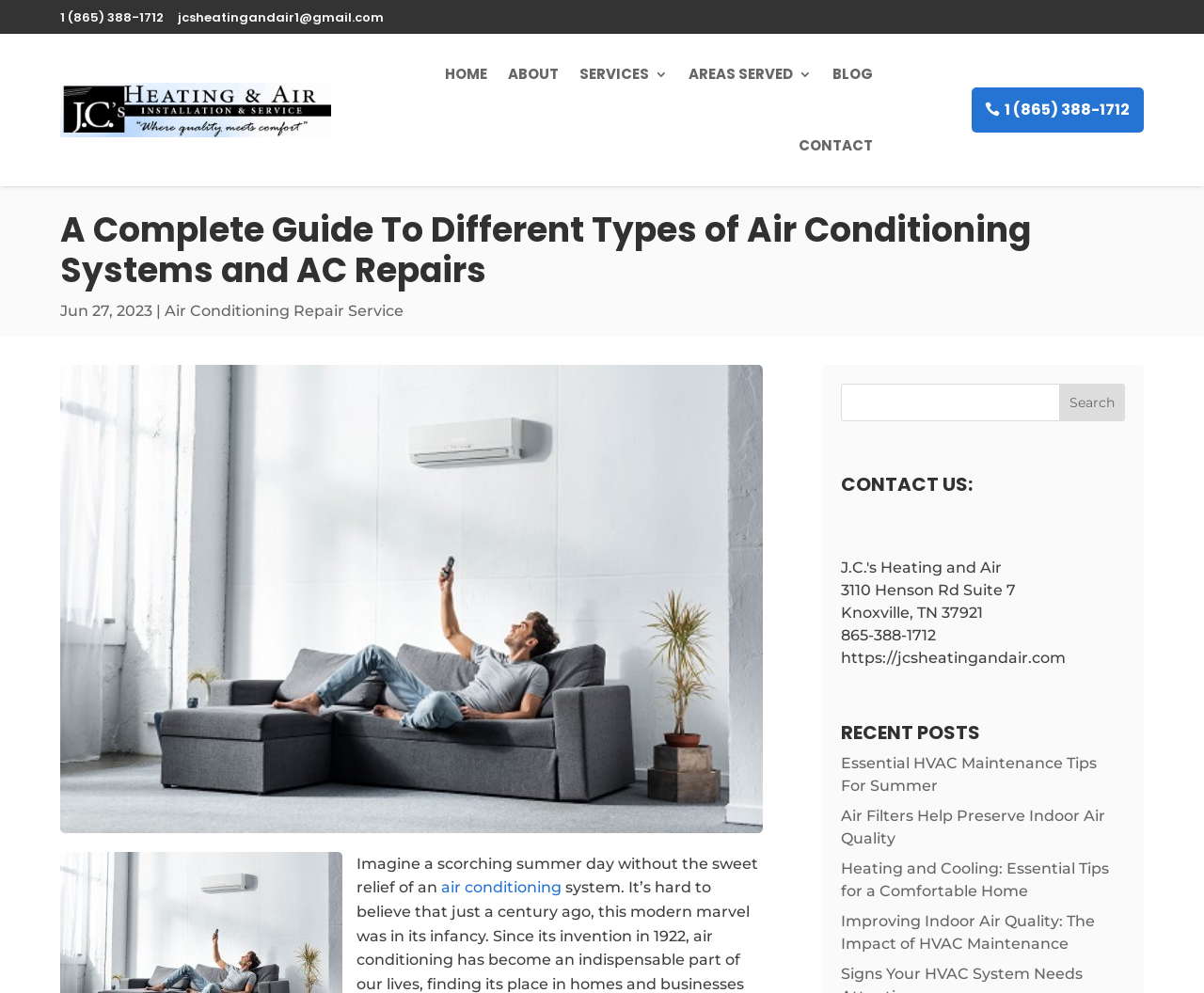Please mark the bounding box coordinates of the area that should be clicked to carry out the instruction: "Visit the homepage".

[0.37, 0.039, 0.405, 0.111]